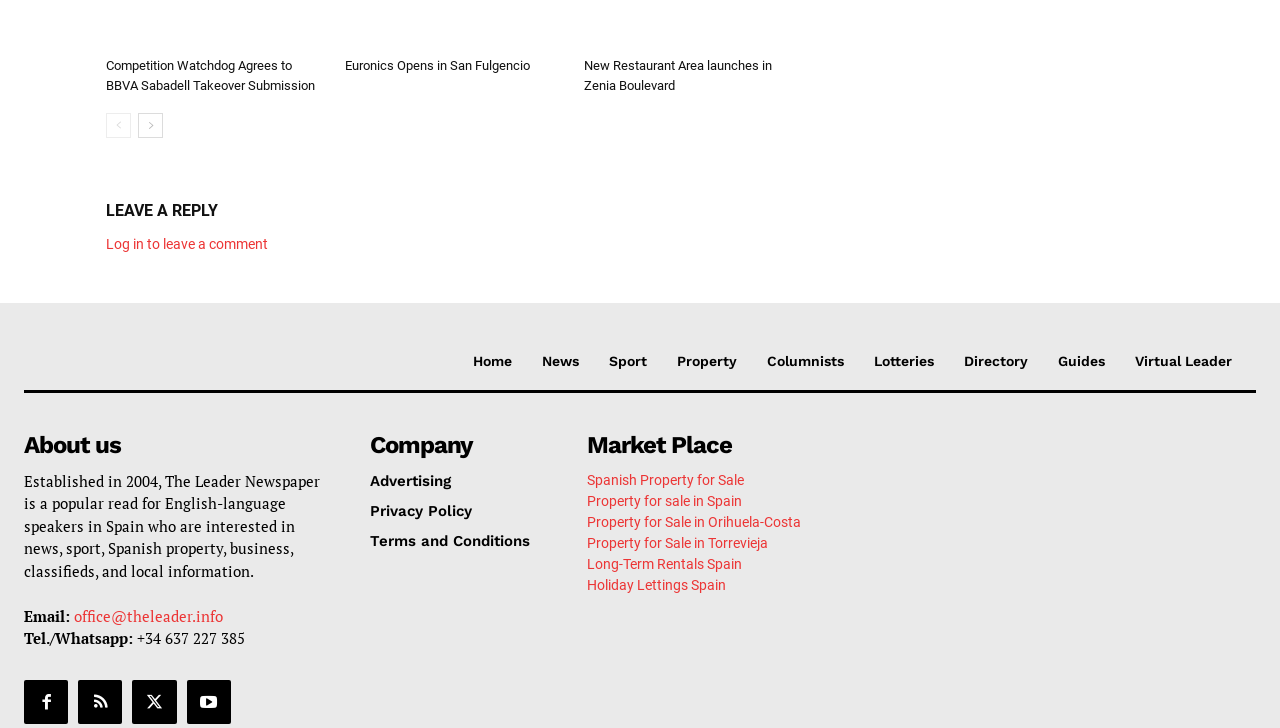Please examine the image and provide a detailed answer to the question: What type of information can be found in the 'Market Place' section?

The 'Market Place' section contains links to various types of property listings, including 'Spanish Property for Sale', 'Property for sale in Spain', and 'Long-Term Rentals Spain', indicating that this section is dedicated to property listings.